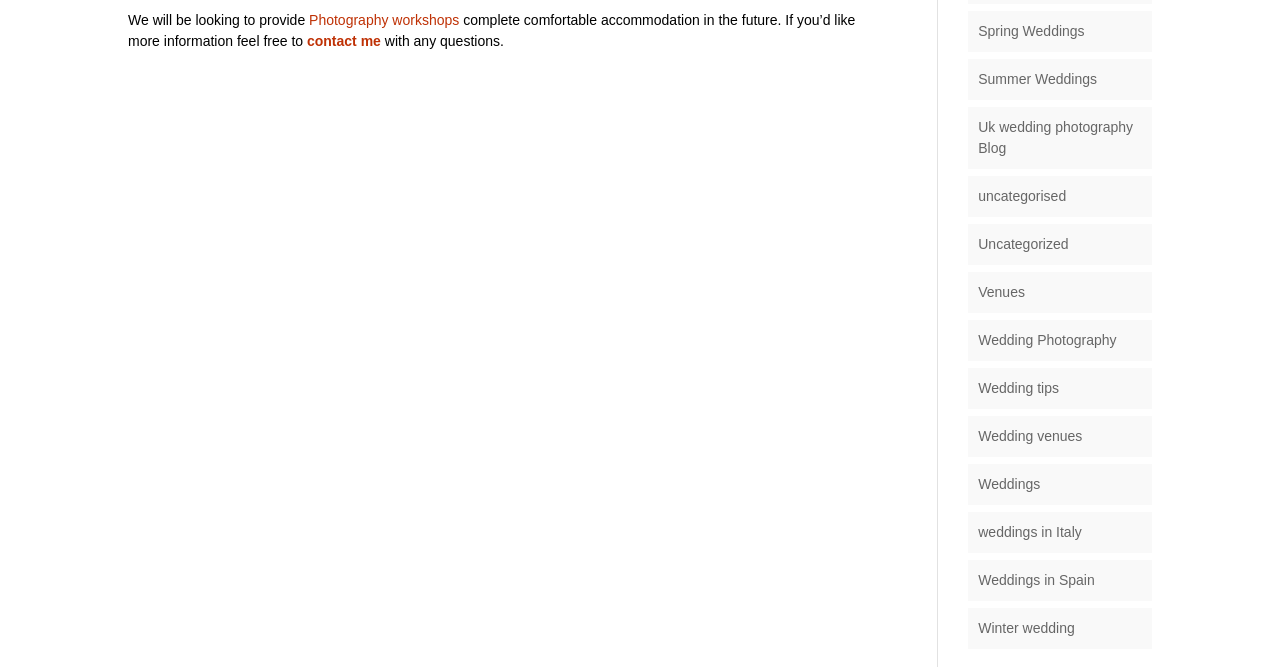Identify the bounding box coordinates for the UI element described as follows: Uk wedding photography Blog. Use the format (top-left x, top-left y, bottom-right x, bottom-right y) and ensure all values are floating point numbers between 0 and 1.

[0.764, 0.179, 0.885, 0.234]